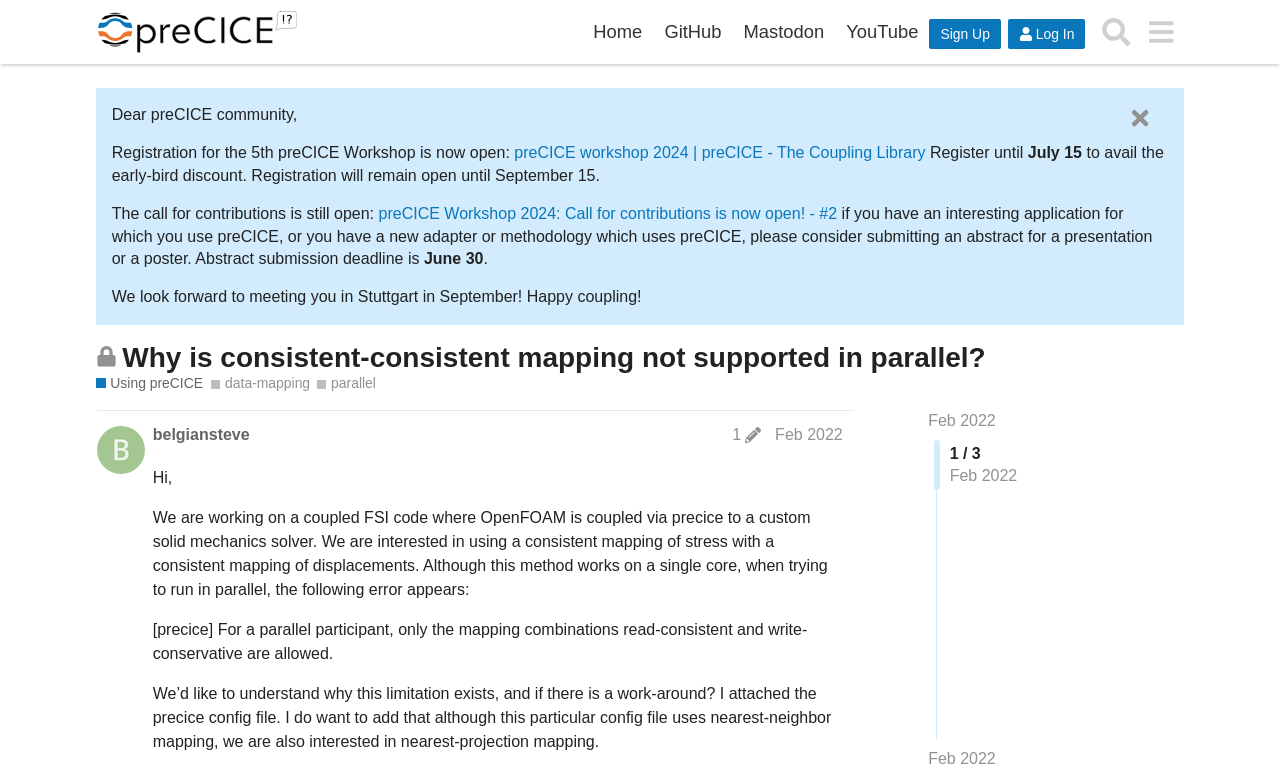What is the purpose of the preCICE Workshop?
Could you answer the question with a detailed and thorough explanation?

Although the webpage mentions the preCICE Workshop, it does not explicitly state its purpose. However, based on the context, it appears to be related to the use of preCICE in simulations and research.